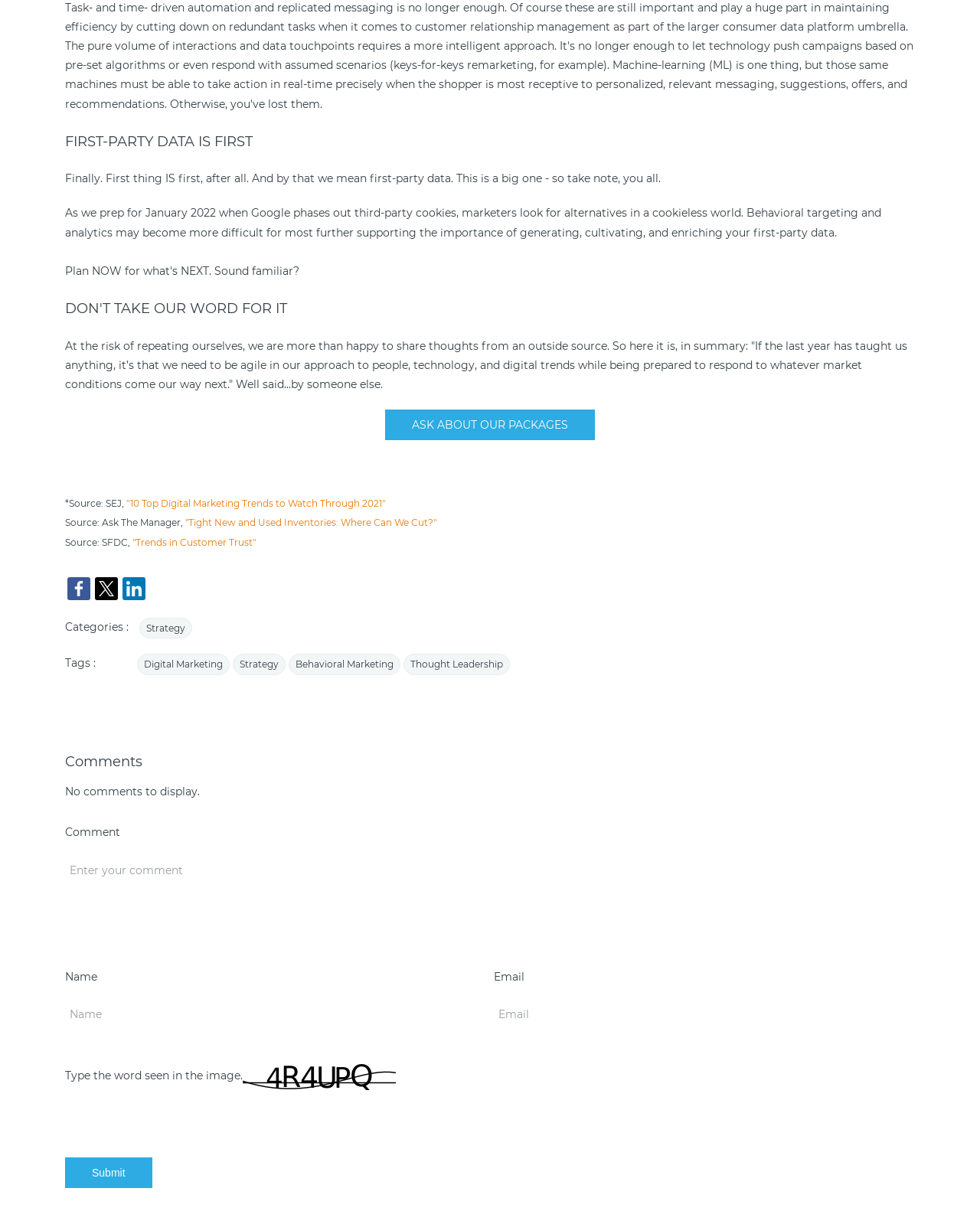Based on the image, please respond to the question with as much detail as possible:
How many links are there in the webpage?

There are 6 links in the webpage, including 'ASK ABOUT OUR PACKAGES', '10 Top Digital Marketing Trends to Watch Through 2021', 'Tight New and Used Inventories: Where Can We Cut?', 'Trends in Customer Trust', 'Strategy', and 'Digital Marketing'.